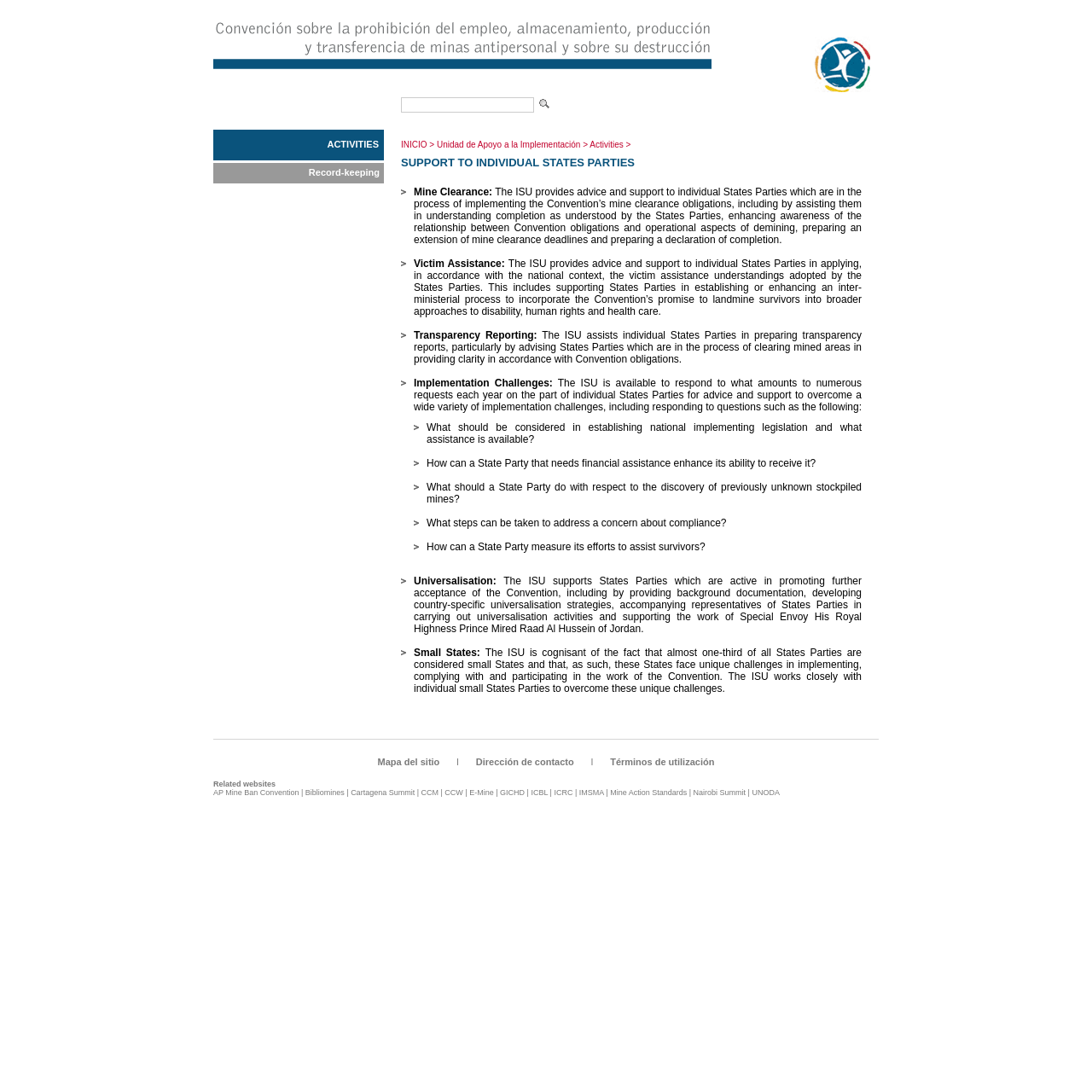What is the main purpose of the ISU?
Based on the image, provide a one-word or brief-phrase response.

Support to individual States Parties